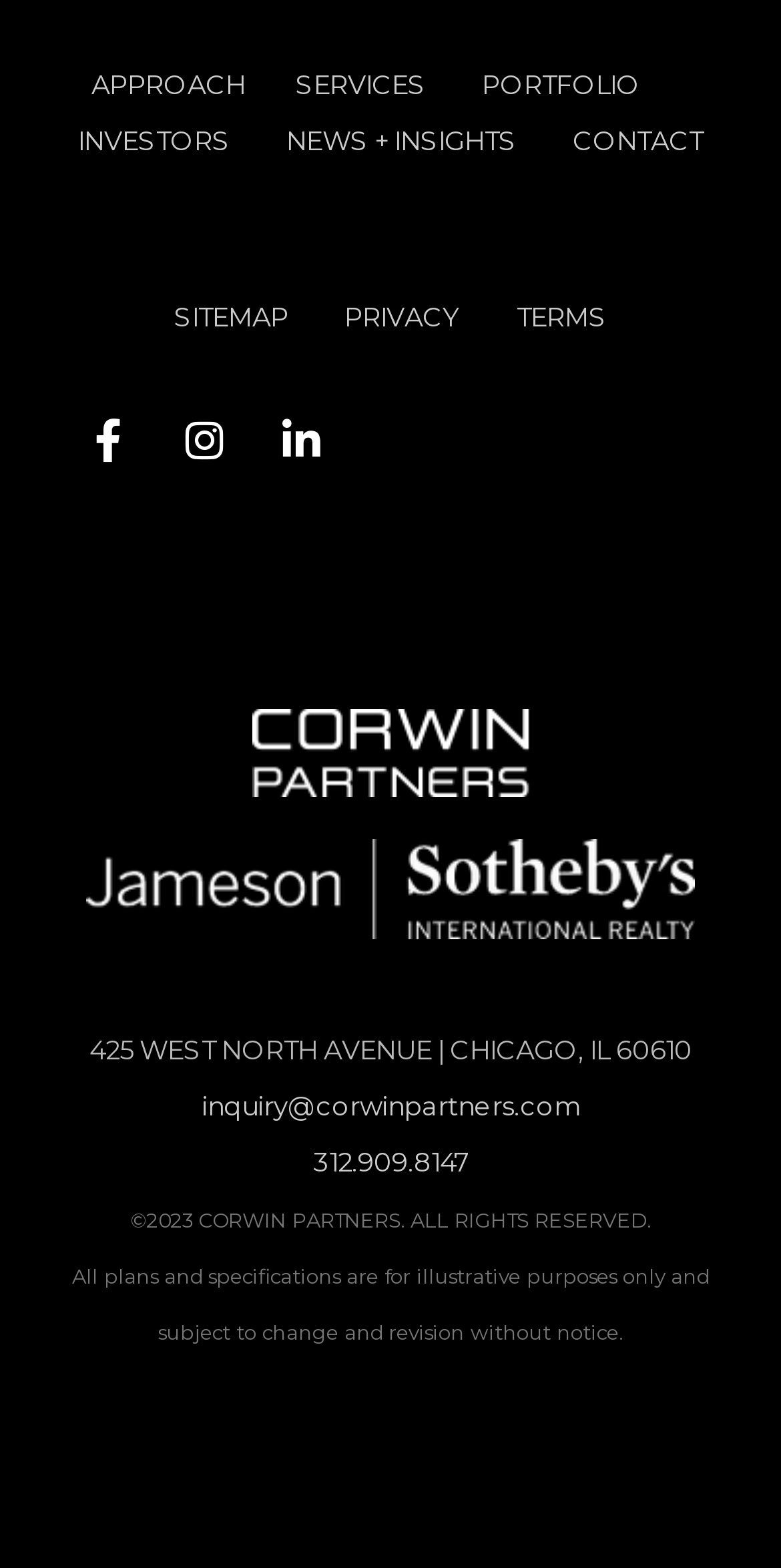What is the address of CORWIN PARTNERS?
Please respond to the question with a detailed and thorough explanation.

I found the address of CORWIN PARTNERS on the webpage, which is '425 WEST NORTH AVENUE | CHICAGO, IL 60610', located in the bottom section of the page.